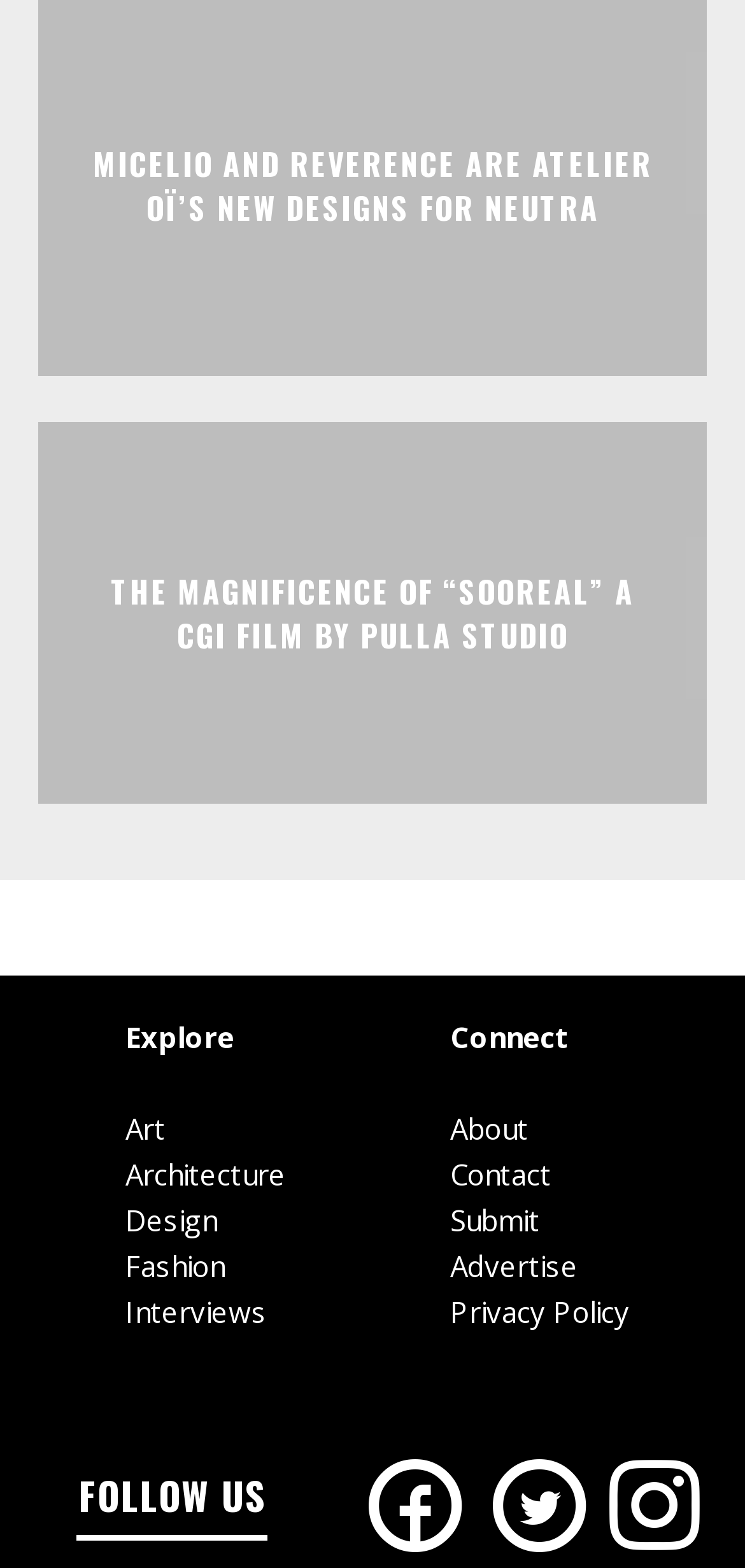Provide the bounding box coordinates of the HTML element this sentence describes: "Cheap Ugg Classic Tall Sale". The bounding box coordinates consist of four float numbers between 0 and 1, i.e., [left, top, right, bottom].

None